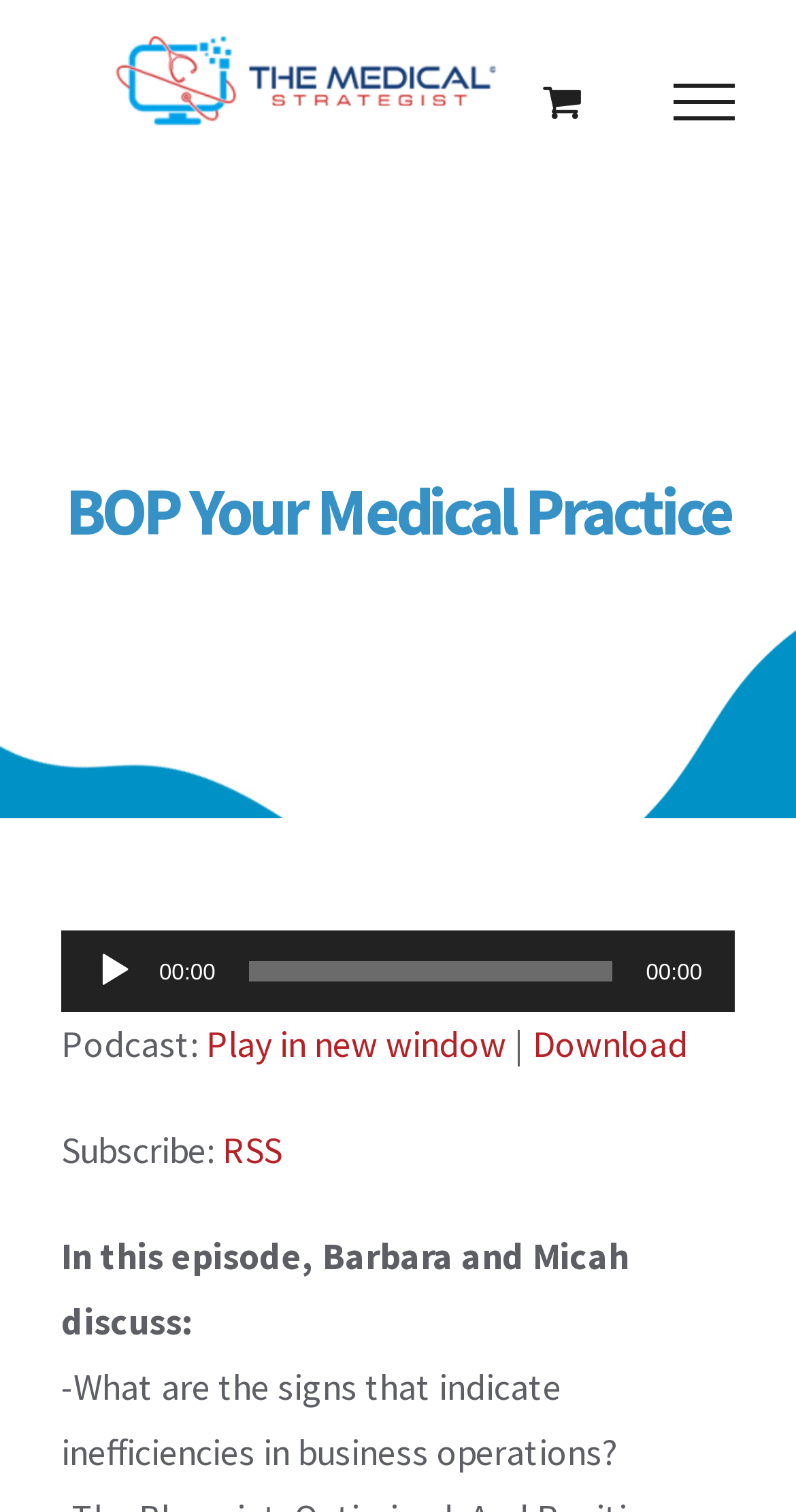Find the primary header on the webpage and provide its text.

BOP Your Medical Practice